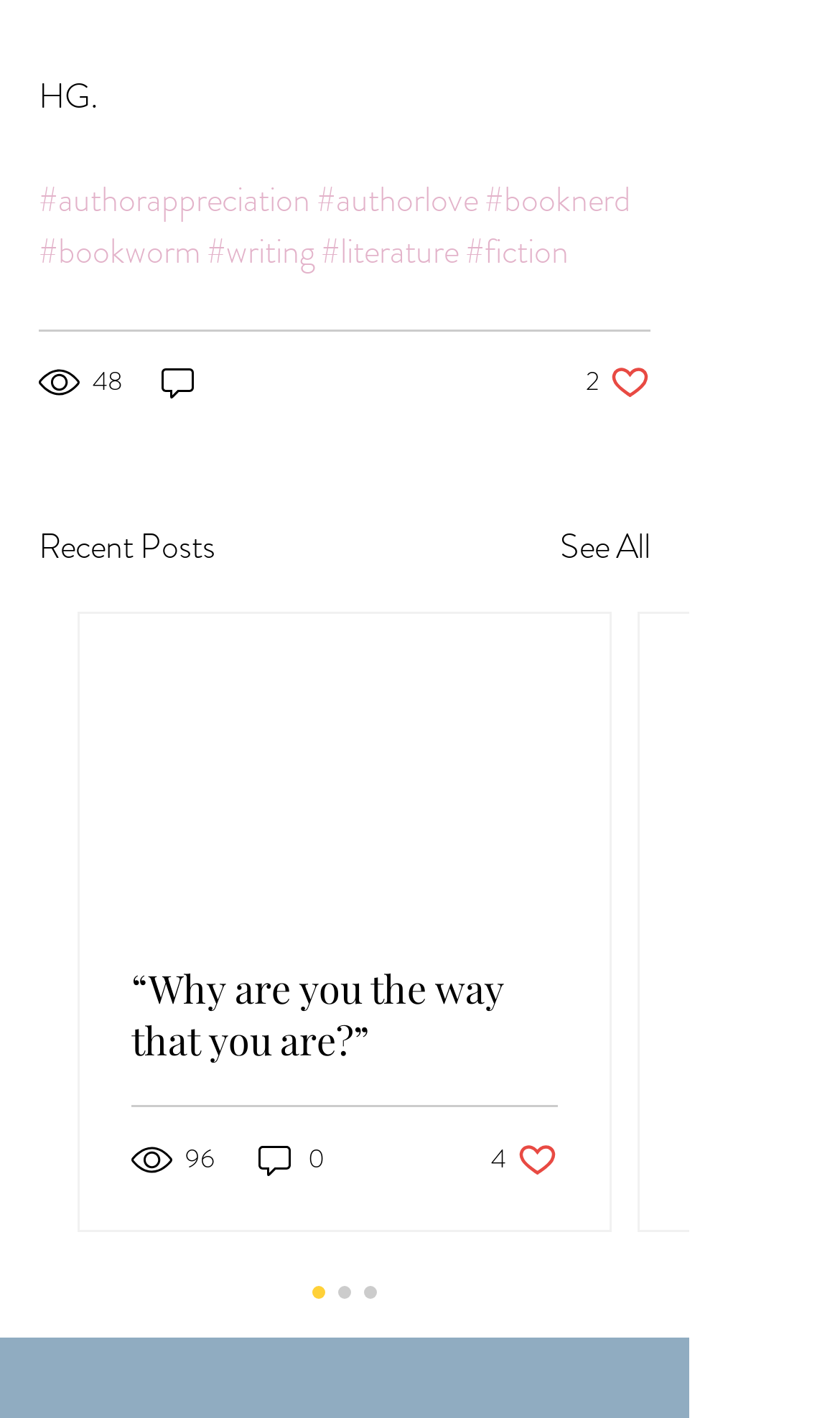Identify the bounding box coordinates of the section that should be clicked to achieve the task described: "Click on the 'See All' link".

[0.667, 0.367, 0.774, 0.404]